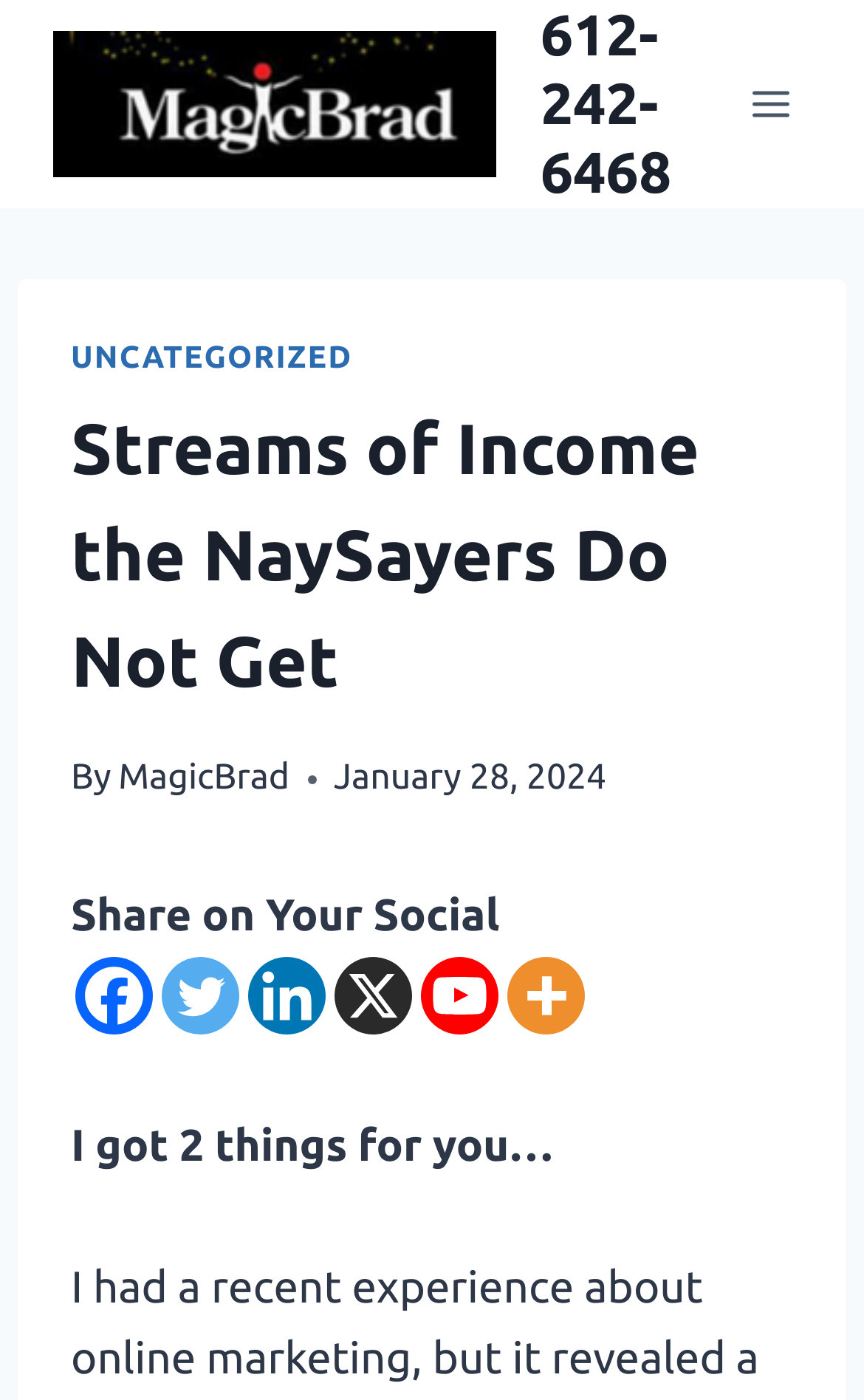Summarize the webpage with intricate details.

The webpage appears to be a blog post or article titled "Streams of Income the NaySayers Do Not Get" with a phone number "612-242-6468" prominently displayed at the top. Below the title, there is a small image related to the phone number. 

On the top right corner, there is an "Open menu" button. When expanded, it reveals a header section with several elements. The header section contains a link to "UNCATEGORIZED" on the left, followed by the main heading "Streams of Income the NaySayers Do Not Get". Below the main heading, there is a byline "By MagicBrad" and a timestamp "January 28, 2024". 

Further down, there is a section with social media sharing links, including Facebook, Twitter, Linkedin, X, Youtube, and More, accompanied by a small image on the rightmost link. 

The main content of the webpage starts with a paragraph "I got 2 things for you…", which is likely the introduction to the article.